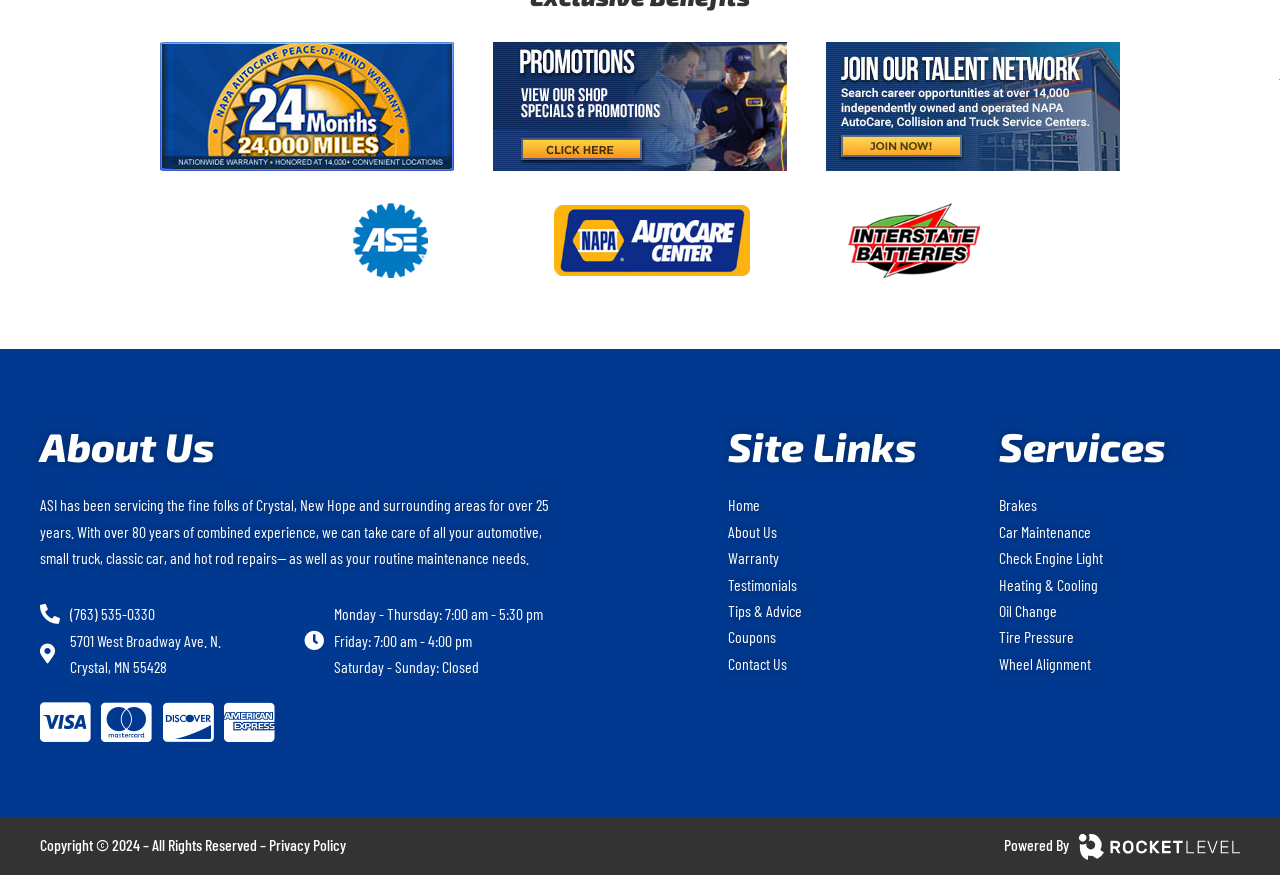Please identify the bounding box coordinates of the element I need to click to follow this instruction: "Click on NAPA 24month warranty".

[0.125, 0.048, 0.354, 0.195]